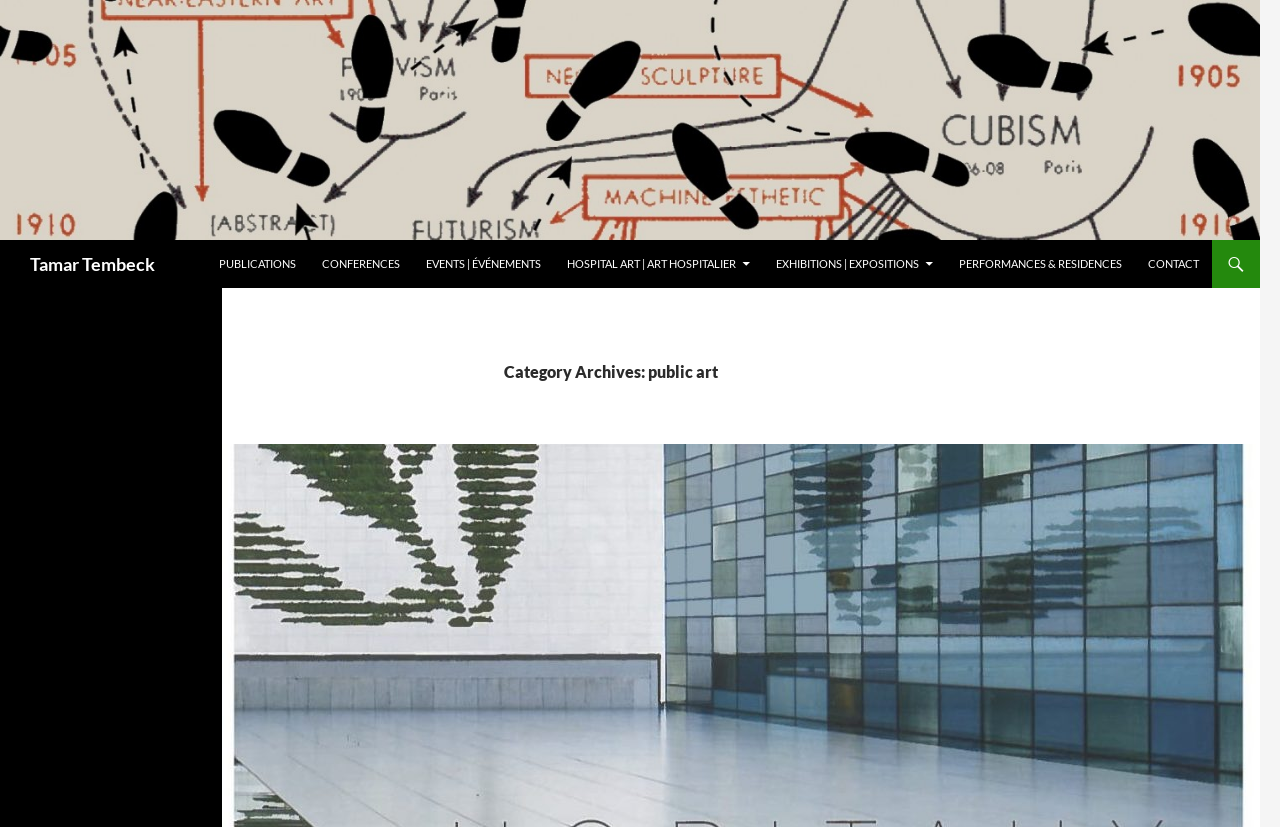Identify the bounding box coordinates of the clickable region necessary to fulfill the following instruction: "Click on the 'May 2024' archive link". The bounding box coordinates should be four float numbers between 0 and 1, i.e., [left, top, right, bottom].

None